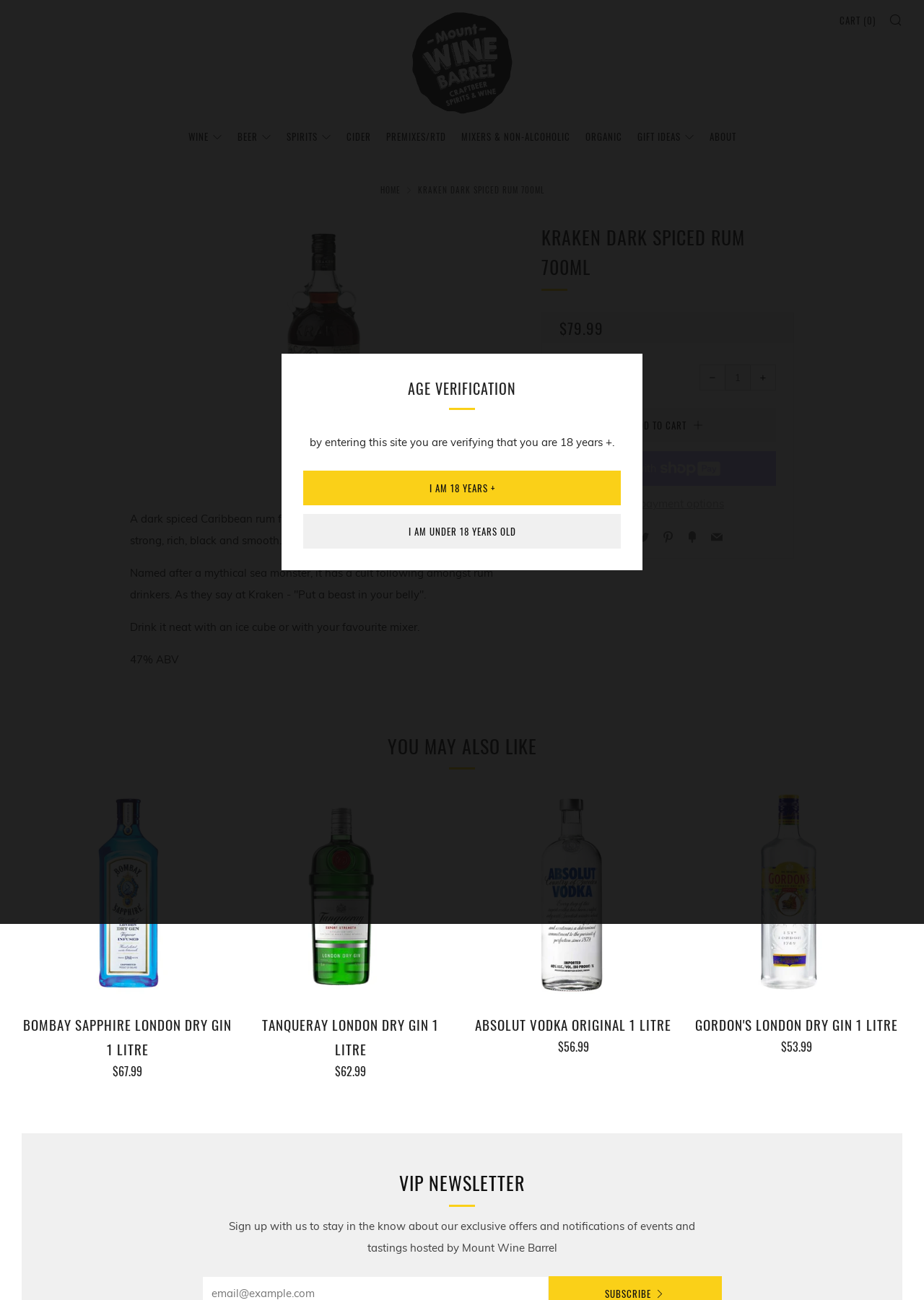Determine the bounding box coordinates of the element that should be clicked to execute the following command: "View product details".

[0.441, 0.0, 0.559, 0.096]